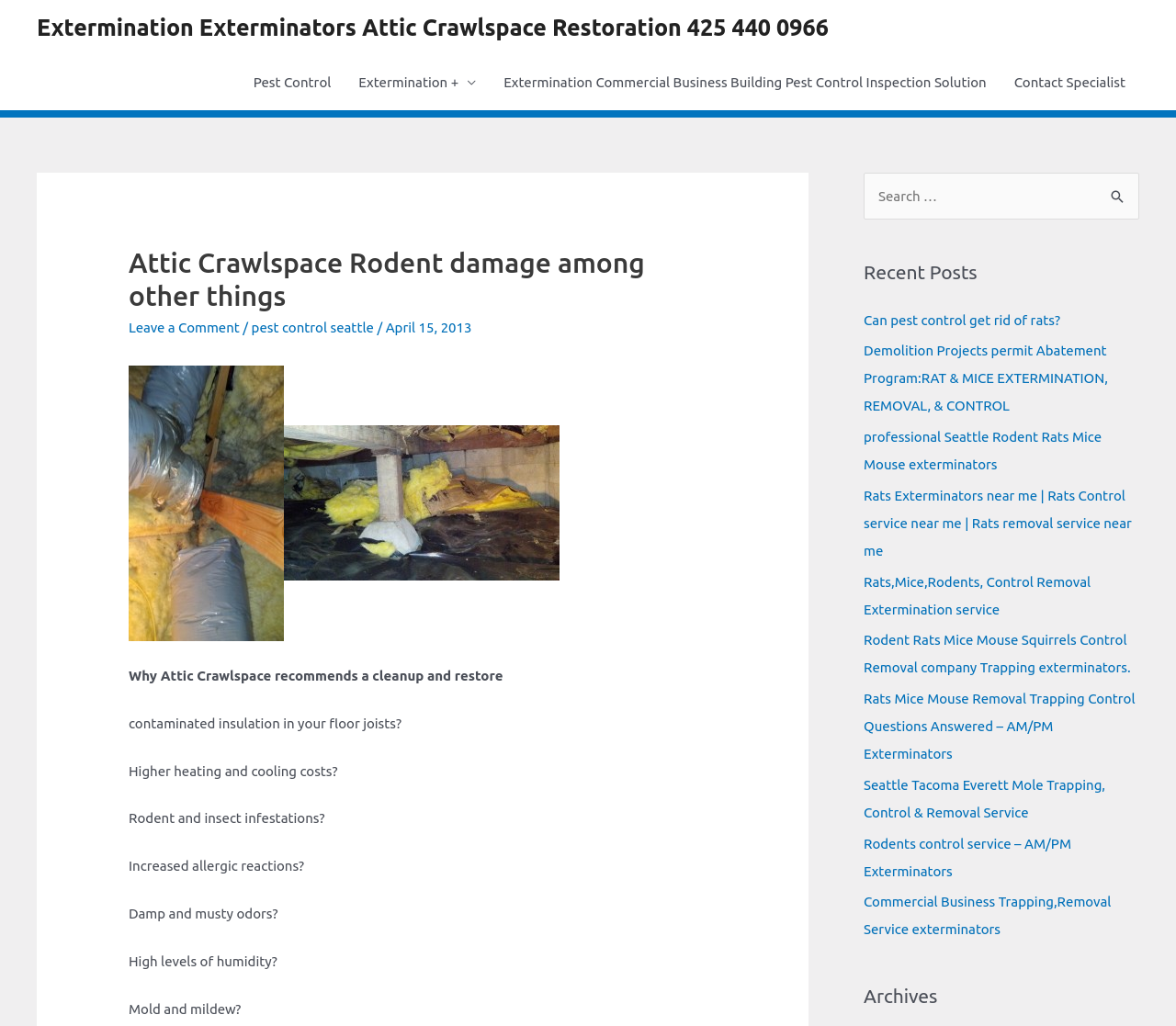Please locate the bounding box coordinates of the element that should be clicked to complete the given instruction: "View recent posts".

[0.734, 0.252, 0.969, 0.28]